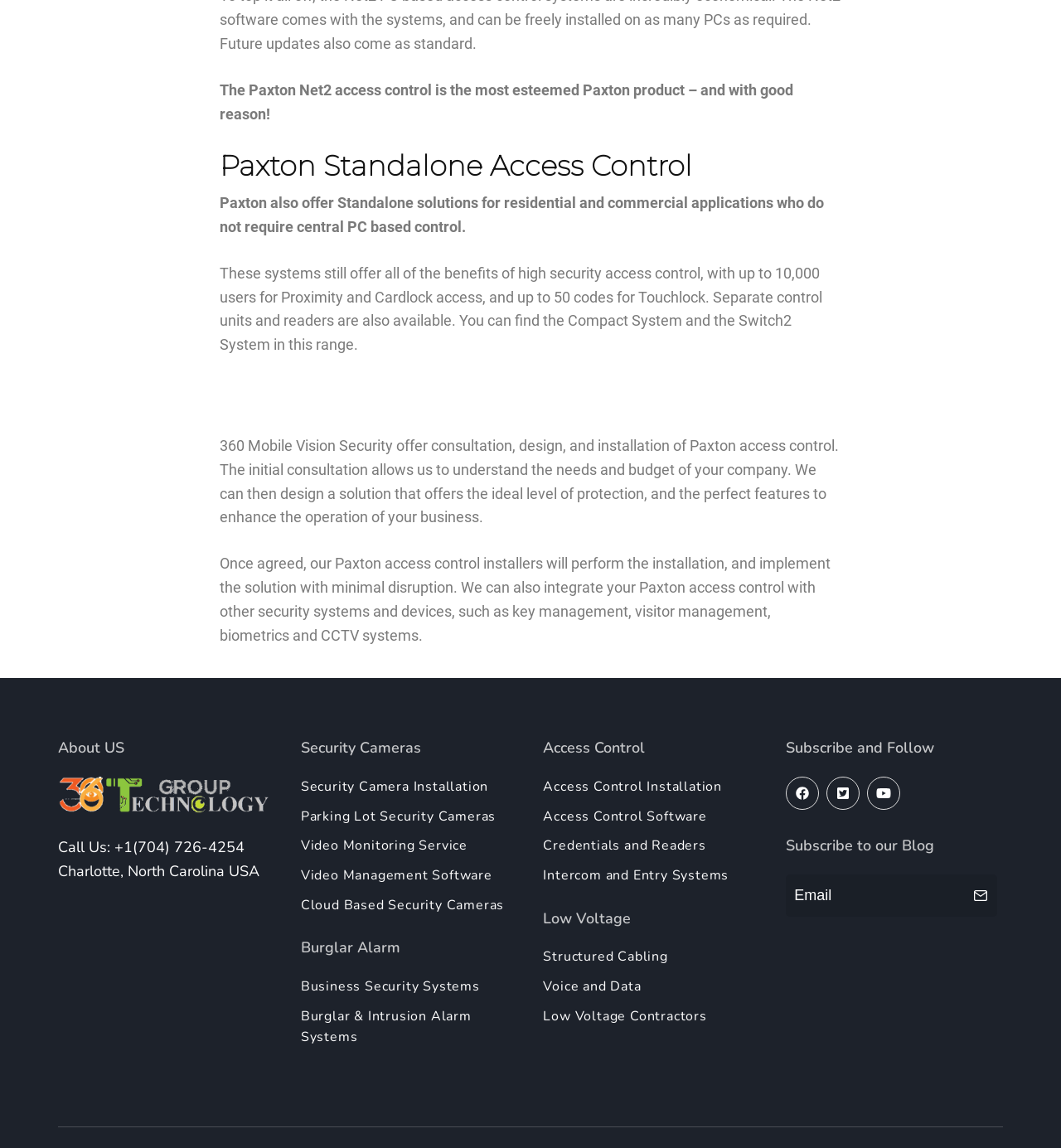Identify the bounding box coordinates of the element that should be clicked to fulfill this task: "Call the phone number". The coordinates should be provided as four float numbers between 0 and 1, i.e., [left, top, right, bottom].

[0.055, 0.729, 0.23, 0.747]